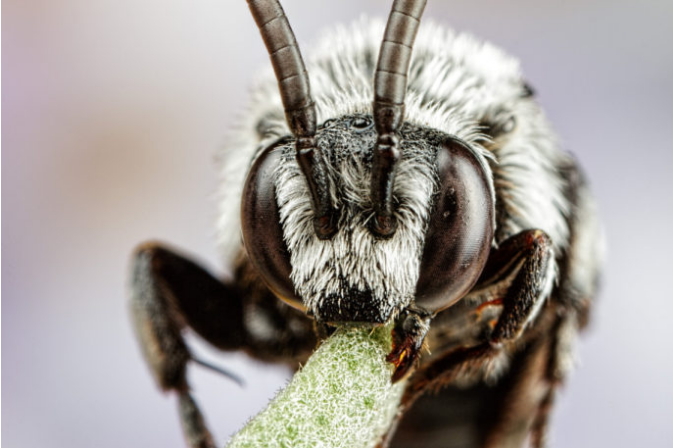Provide an in-depth description of the image.

The image features a close-up view of a cuckoo bee, also known for their cleptoparasitic behavior. This fascinating insect, characterized by its large, dark eyes and distinctive markings, is shown grasping a piece of green material, likely a stem or leaf. Cuckoo bees are known for their unique reproductive strategy, where they lay their eggs in the nests of other bee species, often consuming the host larvae. This image highlights their remarkable mandibles, which are adapted for this parasitic lifestyle. Cuckoo bees are part of a diverse group of bee species, many of which go unnoticed due to their solitary nature and similarity to their host species. The photograph emphasizes the intricate details of the bee's face and features, showcasing the often-overlooked beauty of these vital pollinators in our ecosystems.